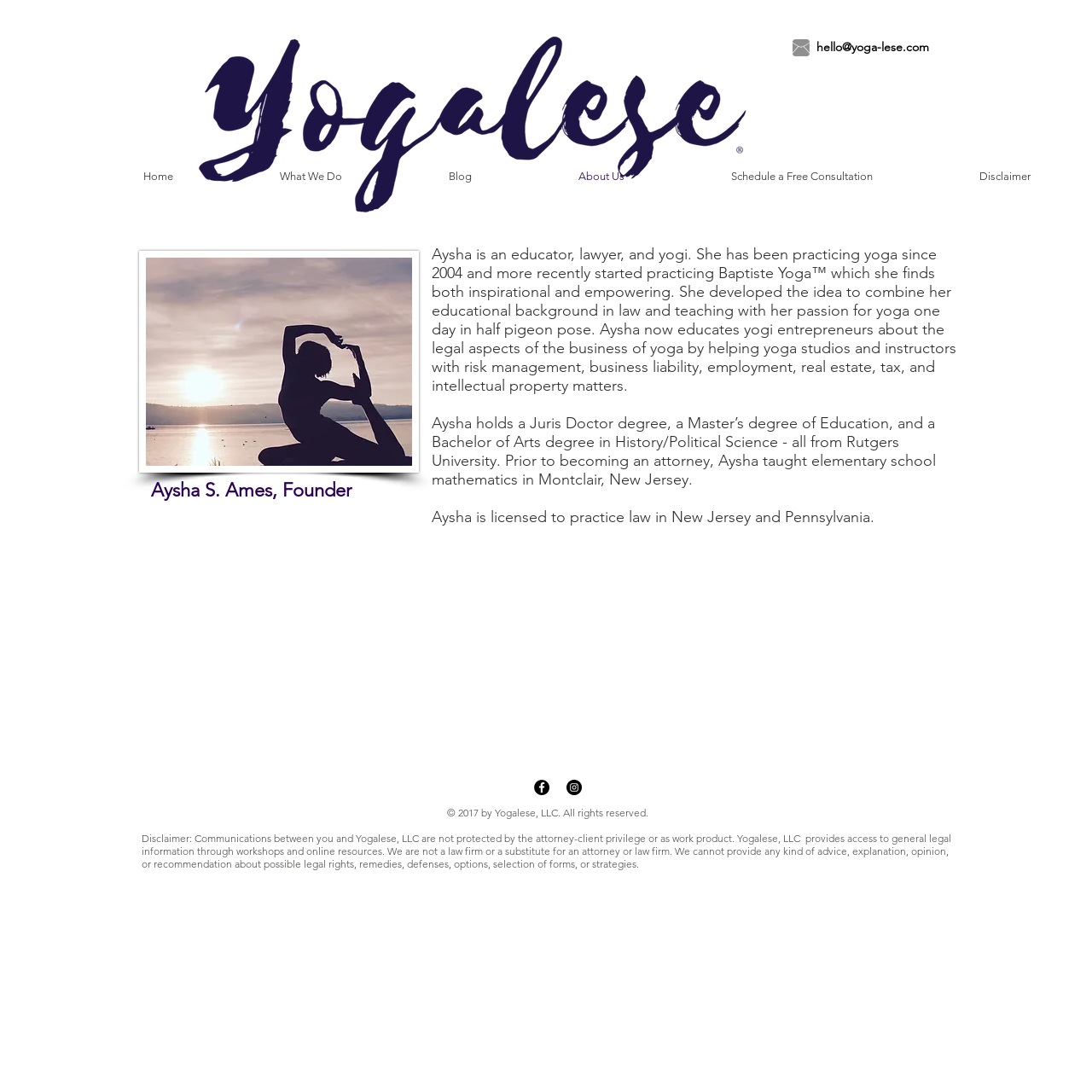Write an extensive caption that covers every aspect of the webpage.

The webpage is about Yogalese, a platform that combines education, law, and yoga. At the top, there is a navigation bar with links to different sections of the website, including Home, What We Do, Blog, About Us, and Schedule a Free Consultation. To the right of the navigation bar, there is an image of an envelope and a heading with an email address, hello@yoga-lese.com, which is also a clickable link.

Below the navigation bar, there is a main section that takes up most of the page. It features a large image, IMG_0532.JPG, on the left side. To the right of the image, there is a heading that introduces Aysha S. Ames, the founder of Yogalese. Below the heading, there is a lengthy paragraph that describes Aysha's background, including her education, experience, and passion for yoga. The paragraph also explains how Aysha helps yoga studios and instructors with legal aspects of their business.

At the bottom of the page, there is a social bar with links to Facebook and Instagram, represented by black circle icons. Below the social bar, there is a copyright notice that states "© 2017 by Yogalese, LLC. All rights reserved." Next to the copyright notice, there is a disclaimer that explains the limitations of the website's legal information and services.